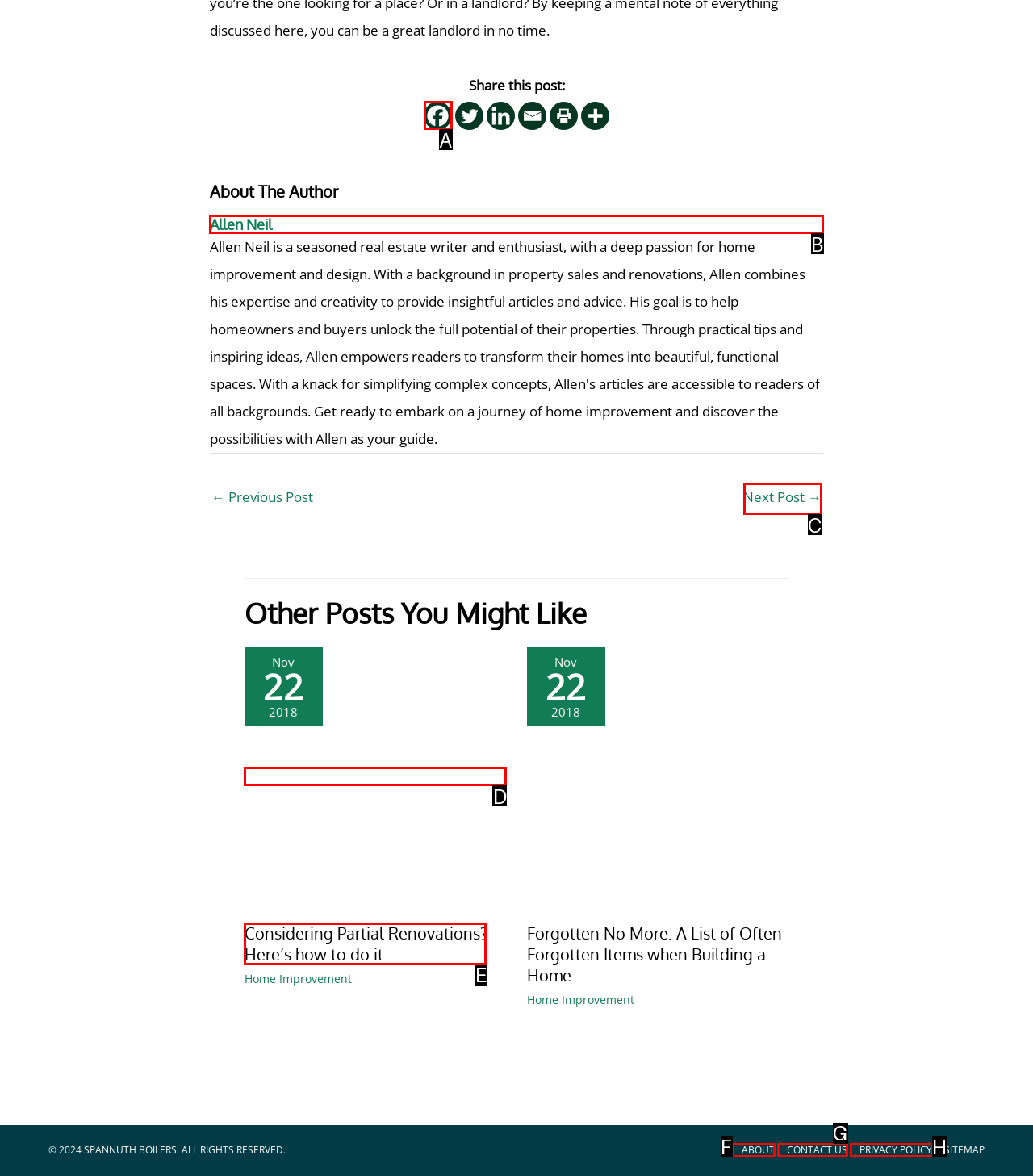Show which HTML element I need to click to perform this task: View the post of Allen Neil Answer with the letter of the correct choice.

B